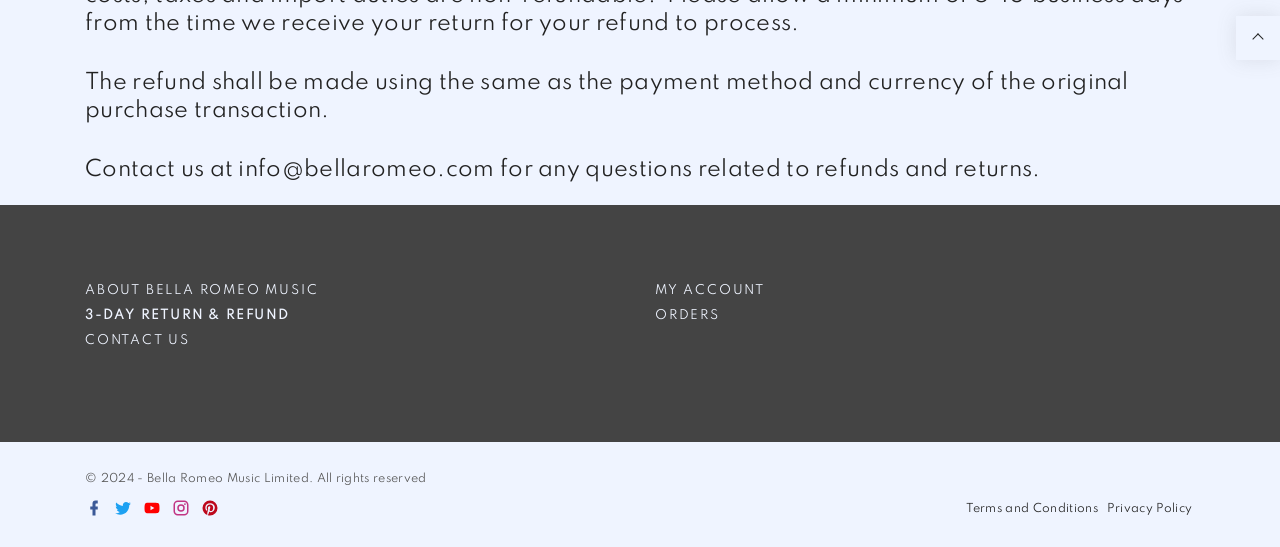Identify the bounding box coordinates for the region of the element that should be clicked to carry out the instruction: "View Abzer's products". The bounding box coordinates should be four float numbers between 0 and 1, i.e., [left, top, right, bottom].

None